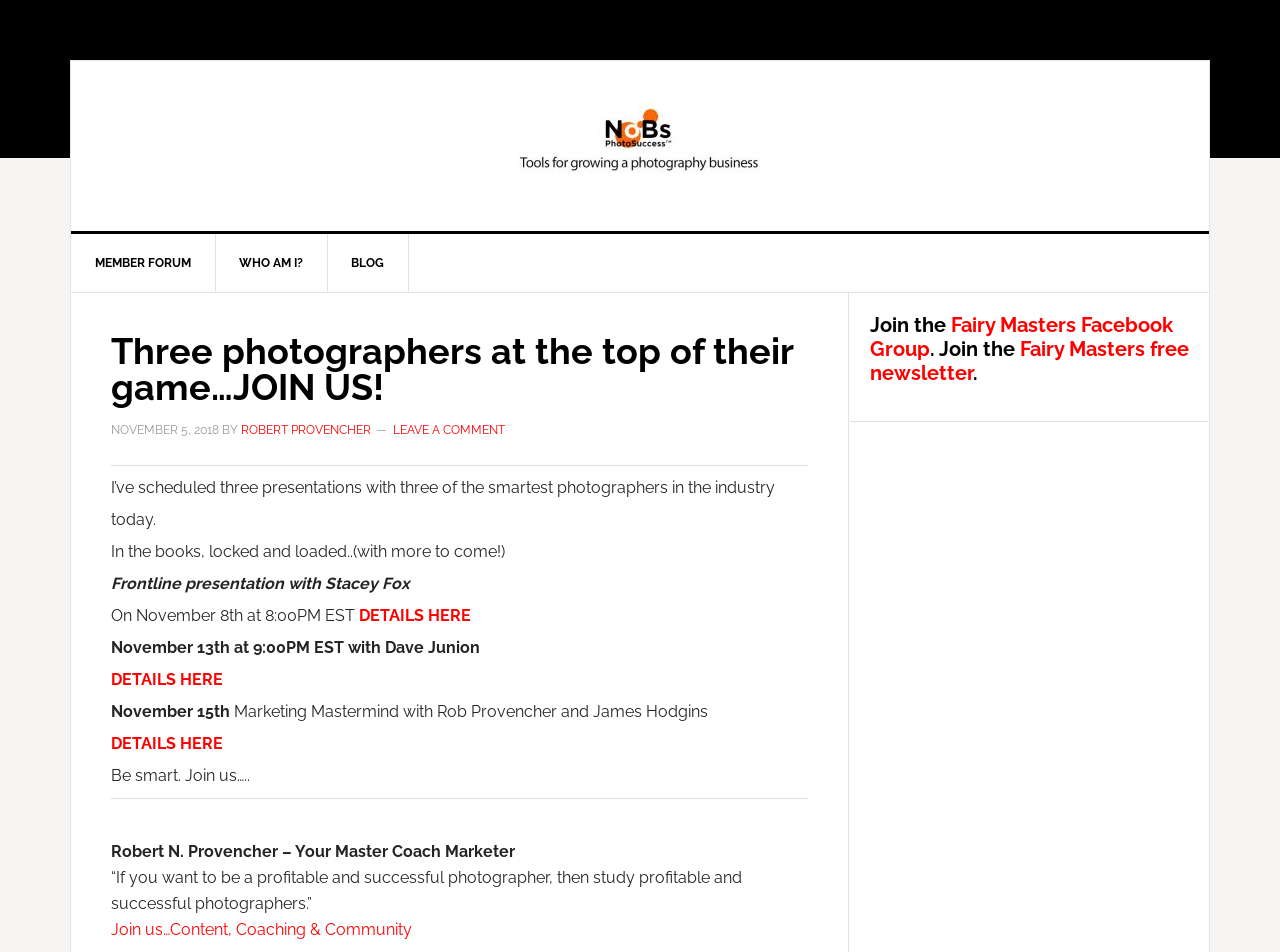Identify the coordinates of the bounding box for the element described below: "Join us…Content, Coaching & Community". Return the coordinates as four float numbers between 0 and 1: [left, top, right, bottom].

[0.087, 0.966, 0.322, 0.986]